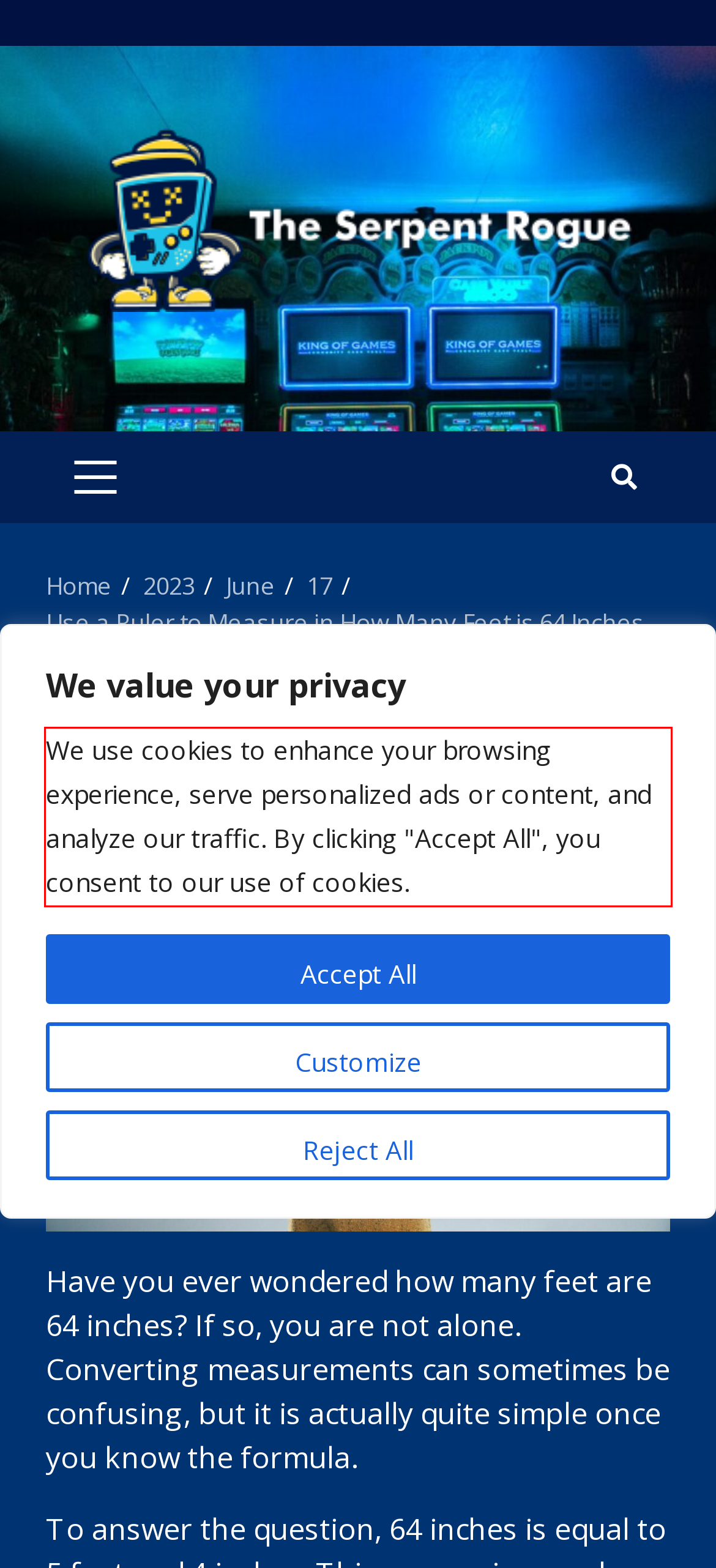Look at the provided screenshot of the webpage and perform OCR on the text within the red bounding box.

We use cookies to enhance your browsing experience, serve personalized ads or content, and analyze our traffic. By clicking "Accept All", you consent to our use of cookies.